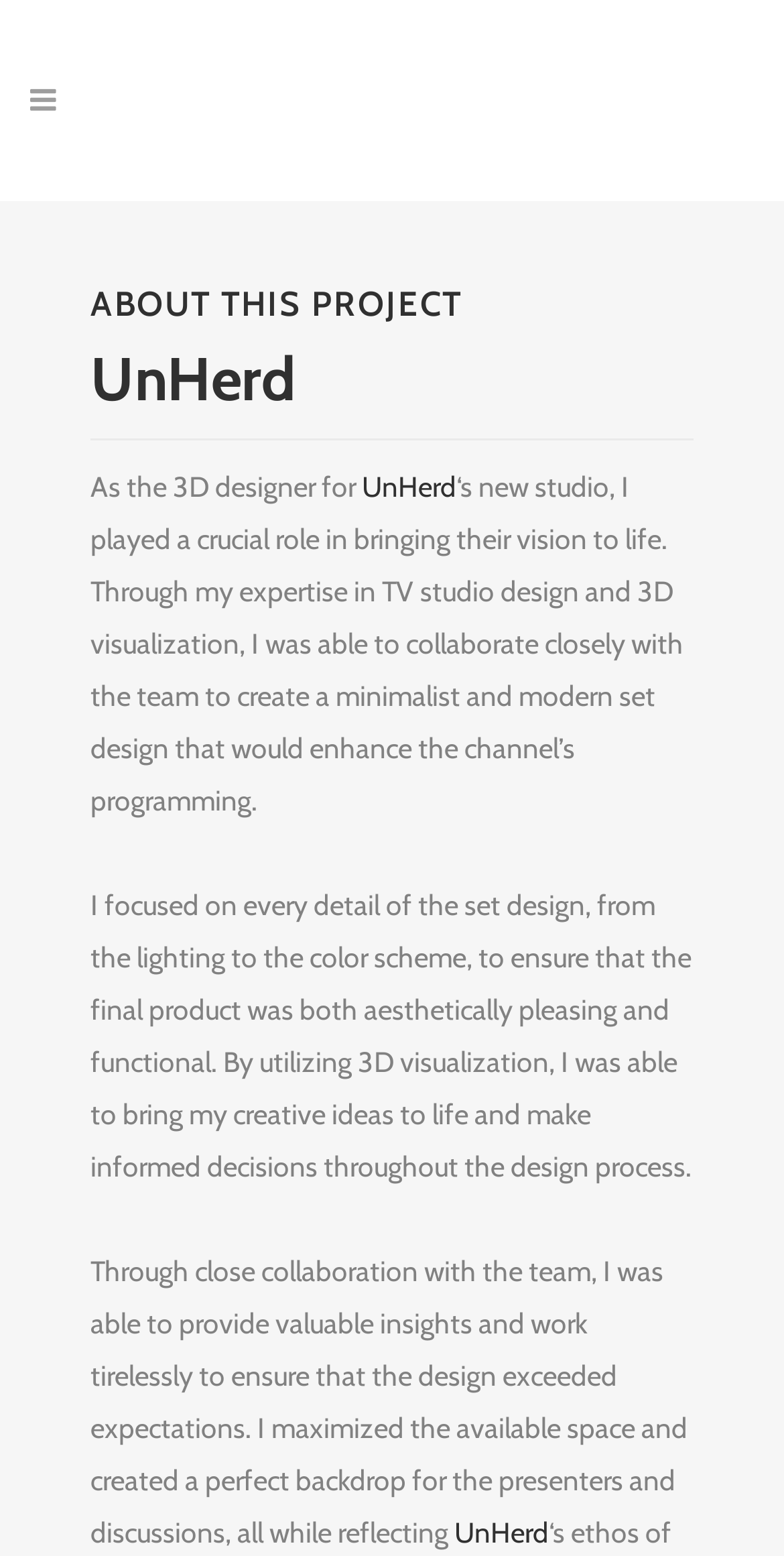What was the goal of the set design?
Answer the question with a single word or phrase by looking at the picture.

Aesthetically pleasing and functional